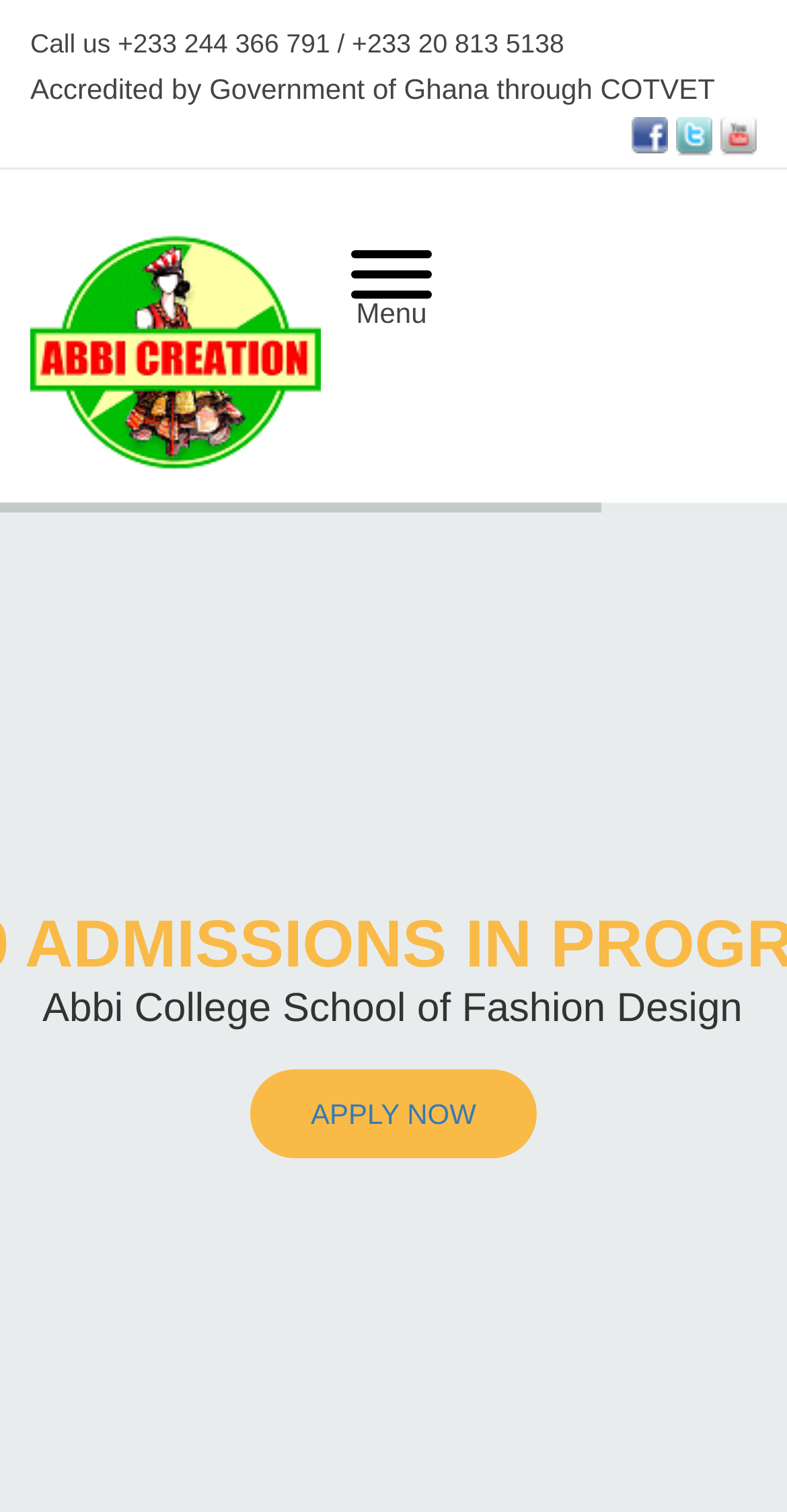Give a detailed explanation of the elements present on the webpage.

The webpage is about Abbi College School of Fashion Design. At the top left corner, there is a call-to-action with two phone numbers: +233 244 366 791 and +233 20 813 5138. Below it, there is a text stating that the college is accredited by the Government of Ghana through COTVET. 

On the top right corner, there are three social media links: Facebook, Twitter, and Youtube, each accompanied by its respective icon. 

To the left of the social media links, there is a link to Abbi, which is accompanied by a logo image. Below the Abbi link, there is a button labeled "Menu".